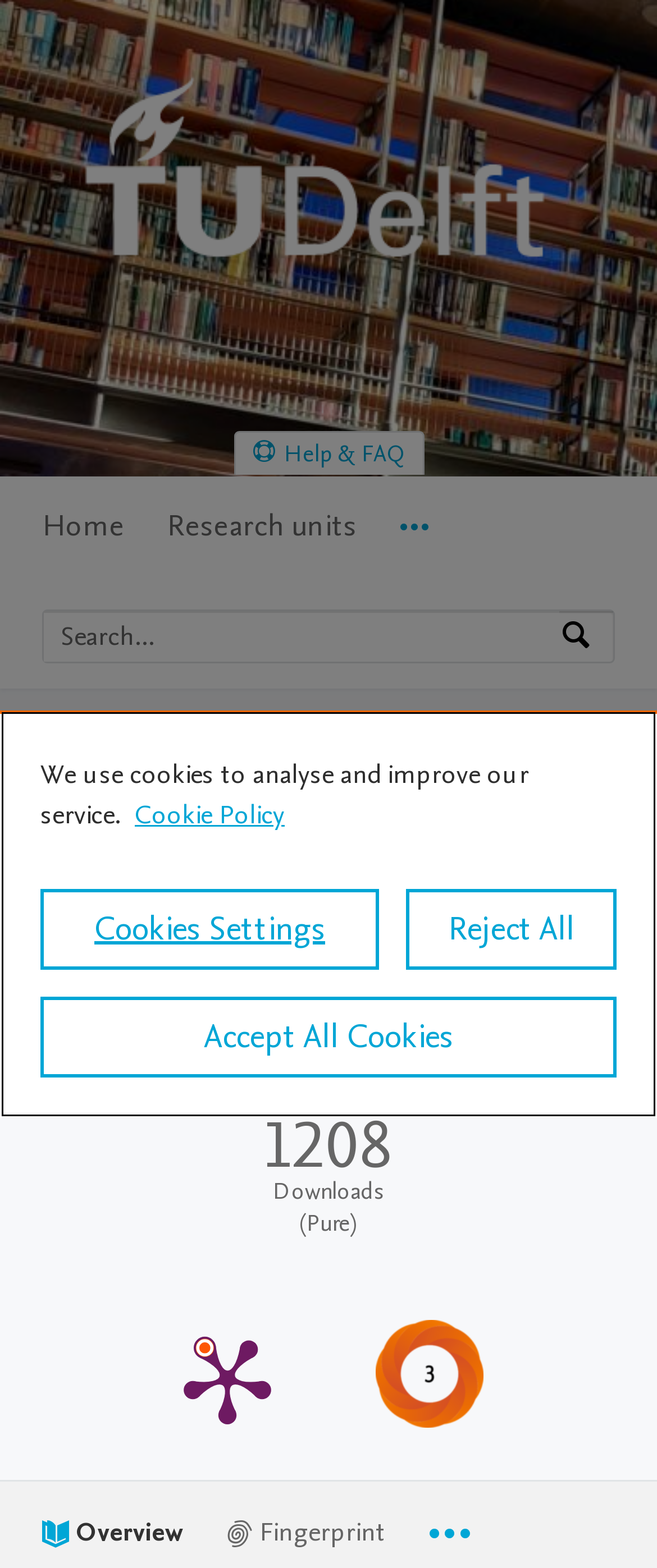Determine the bounding box coordinates of the clickable area required to perform the following instruction: "Book a massage therapy session". The coordinates should be represented as four float numbers between 0 and 1: [left, top, right, bottom].

None